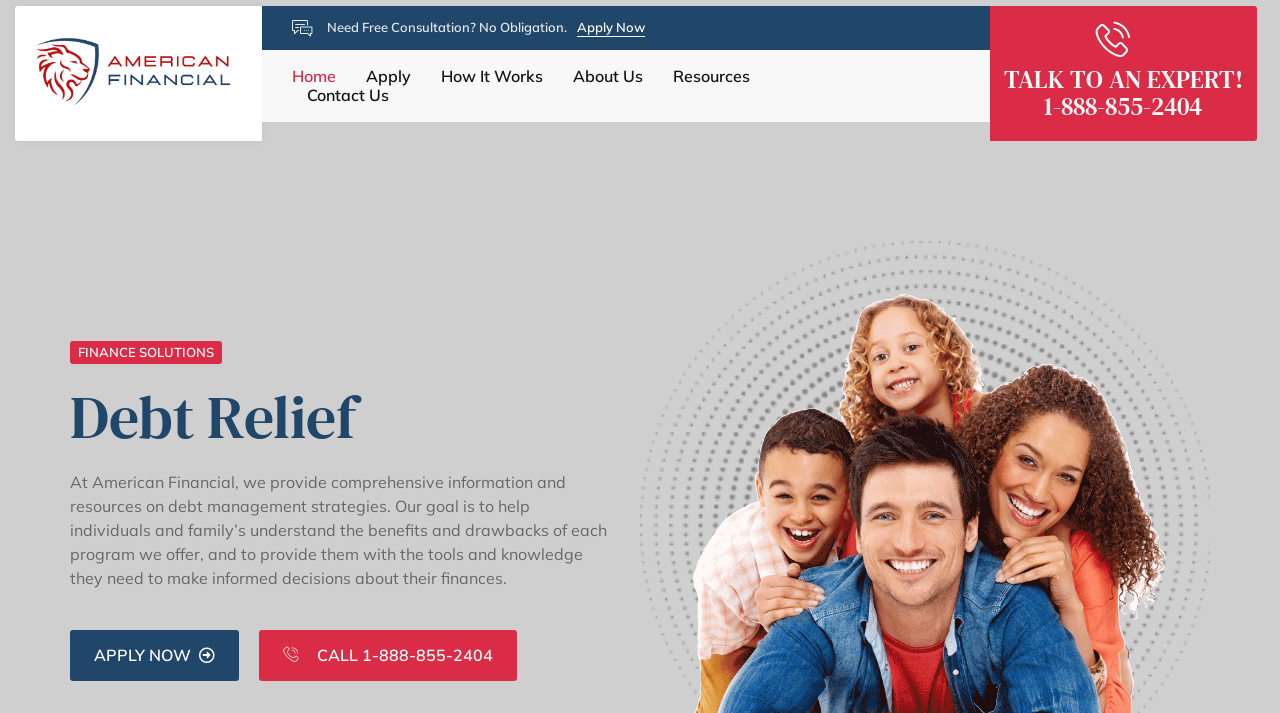Show me the bounding box coordinates of the clickable region to achieve the task as per the instruction: "Click on 'Apply Now' button".

[0.451, 0.028, 0.504, 0.051]